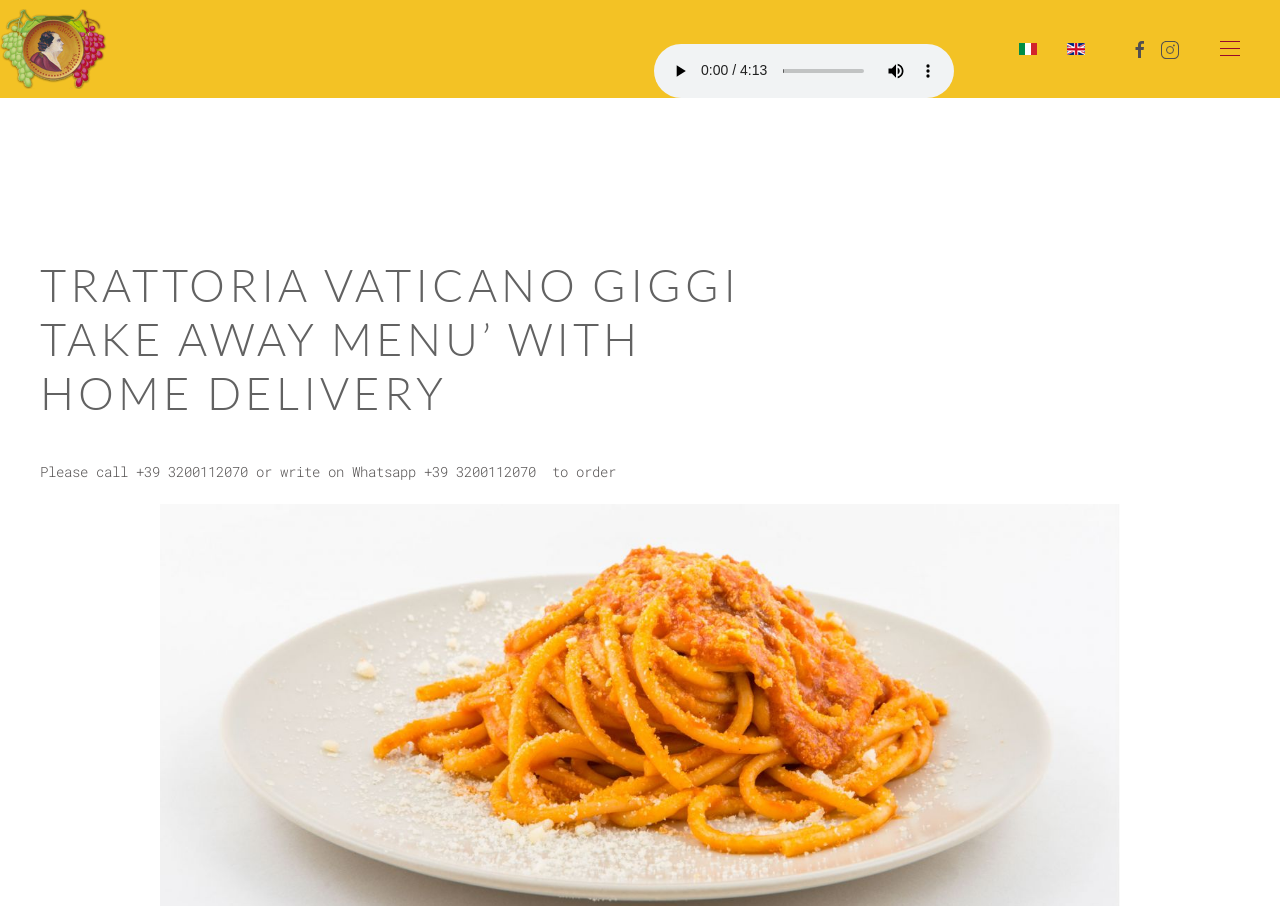Identify the main title of the webpage and generate its text content.

TRATTORIA VATICANO GIGGI
TAKE AWAY MENU’ WITH HOME DELIVERY